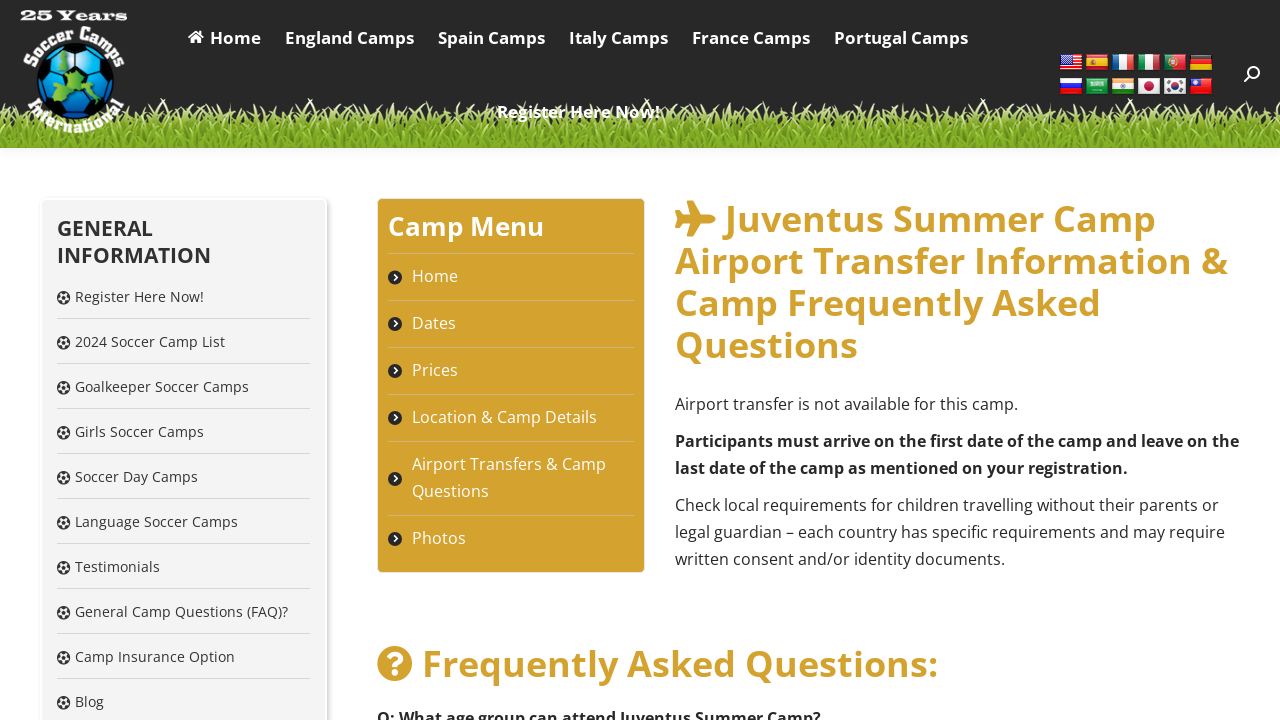What is the 'Camp Menu' used for?
Answer with a single word or short phrase according to what you see in the image.

To navigate camp information